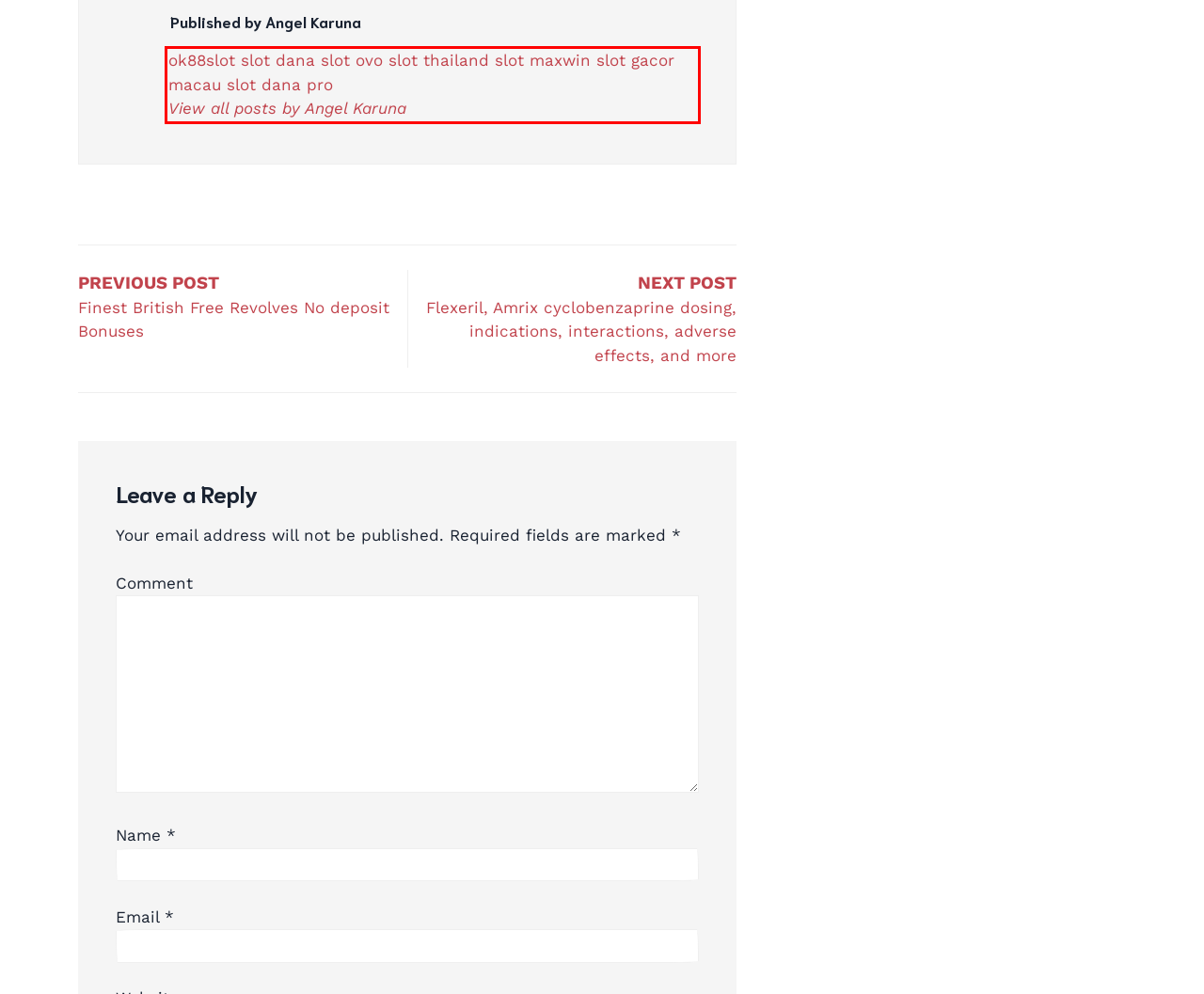With the provided screenshot of a webpage, locate the red bounding box and perform OCR to extract the text content inside it.

ok88slot slot dana slot ovo slot thailand slot maxwin slot gacor macau slot dana proView all posts by Angel Karuna